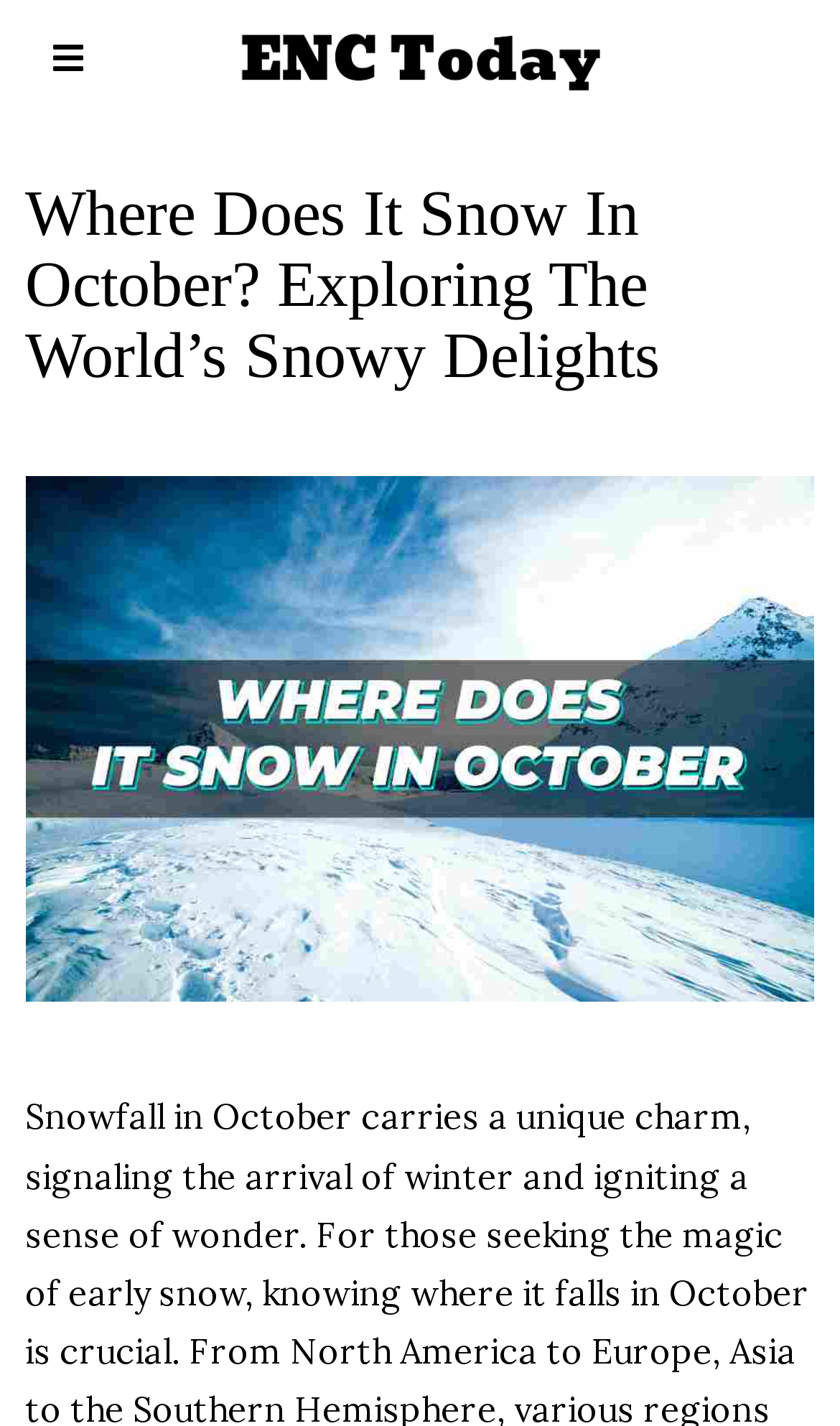What is the main heading displayed on the webpage? Please provide the text.

Where Does It Snow In October? Exploring The World’s Snowy Delights 